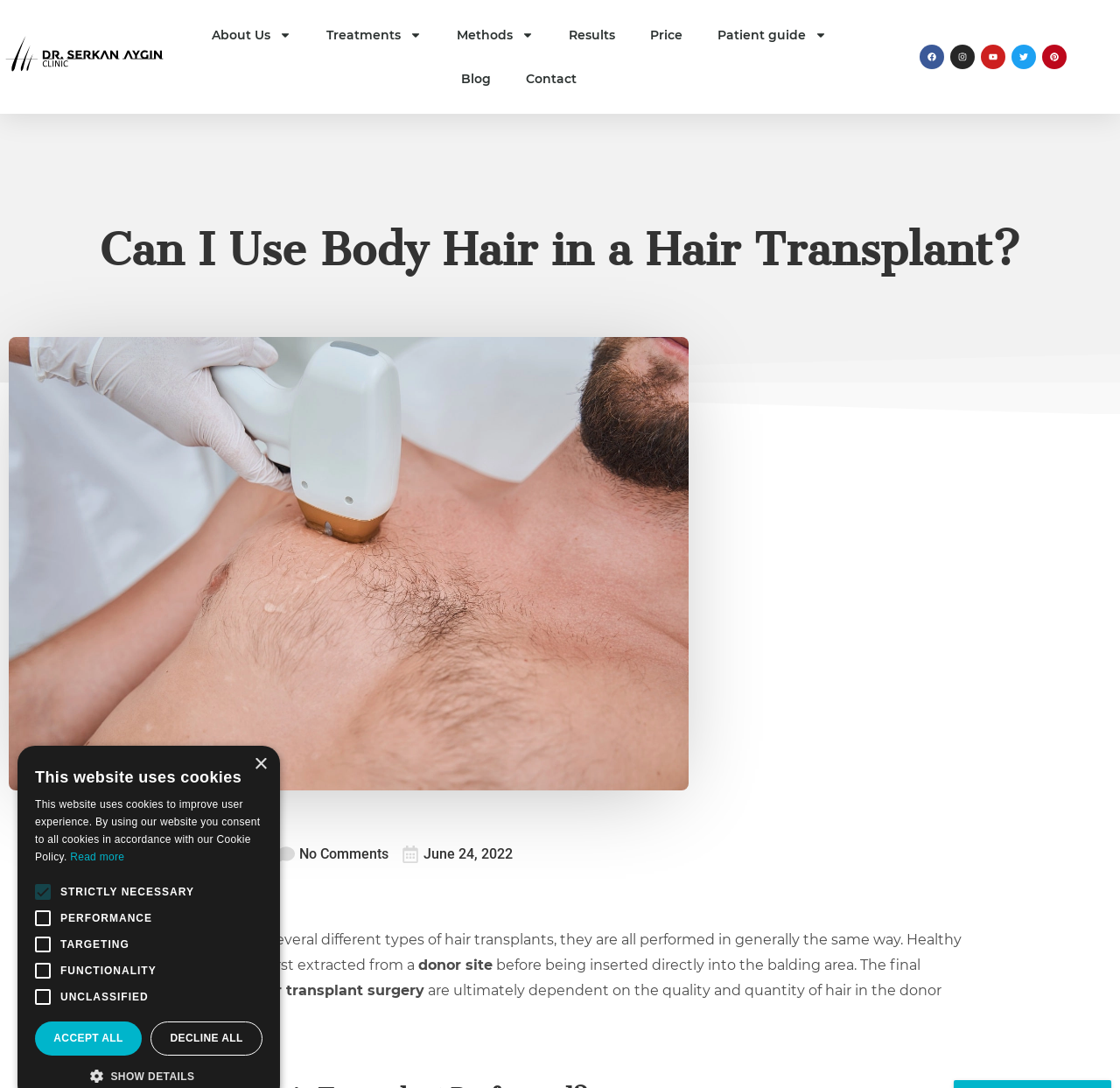Refer to the image and provide a thorough answer to this question:
What is the topic of the article?

The topic of the article is hair transplant, which is evident from the heading 'Can I Use Body Hair in a Hair Transplant?' and the content of the article, which discusses the process of hair transplant surgery.